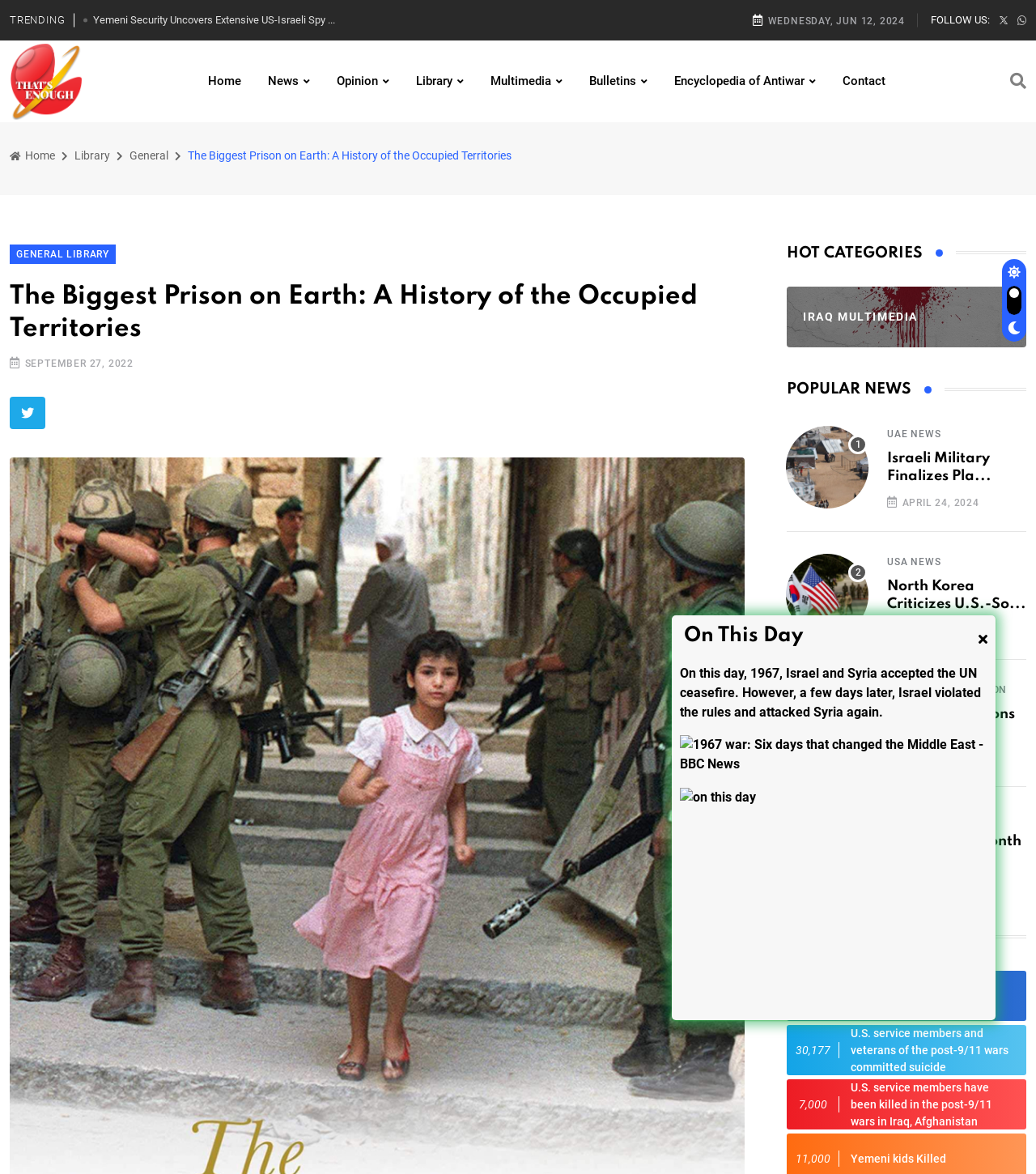Locate the bounding box coordinates of the region to be clicked to comply with the following instruction: "Follow the 'neeon' link". The coordinates must be four float numbers between 0 and 1, in the form [left, top, right, bottom].

[0.009, 0.036, 0.08, 0.102]